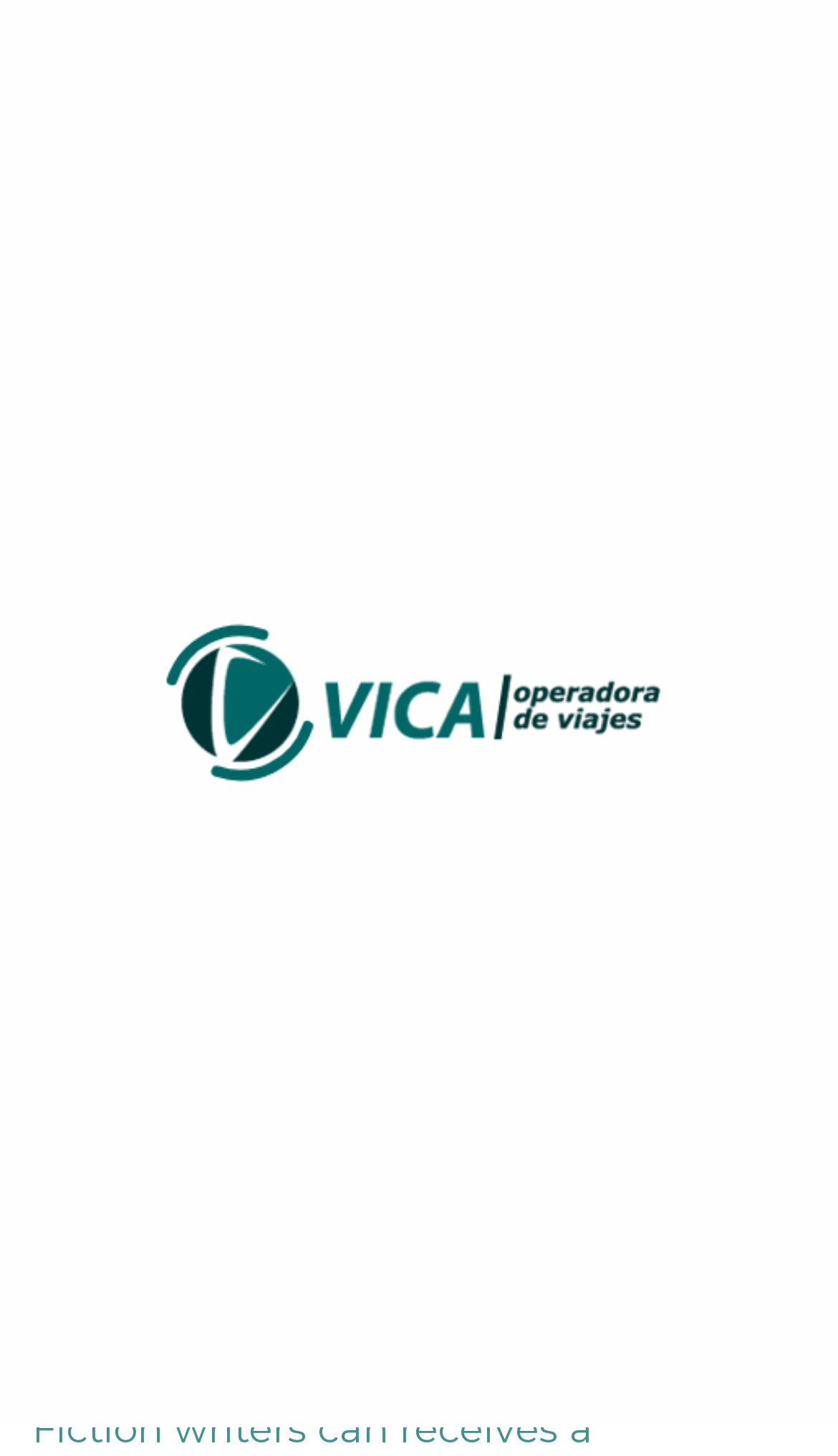Locate the UI element described by Sin categoría and provide its bounding box coordinates. Use the format (top-left x, top-left y, bottom-right x, bottom-right y) with all values as floating point numbers between 0 and 1.

[0.664, 0.804, 0.908, 0.83]